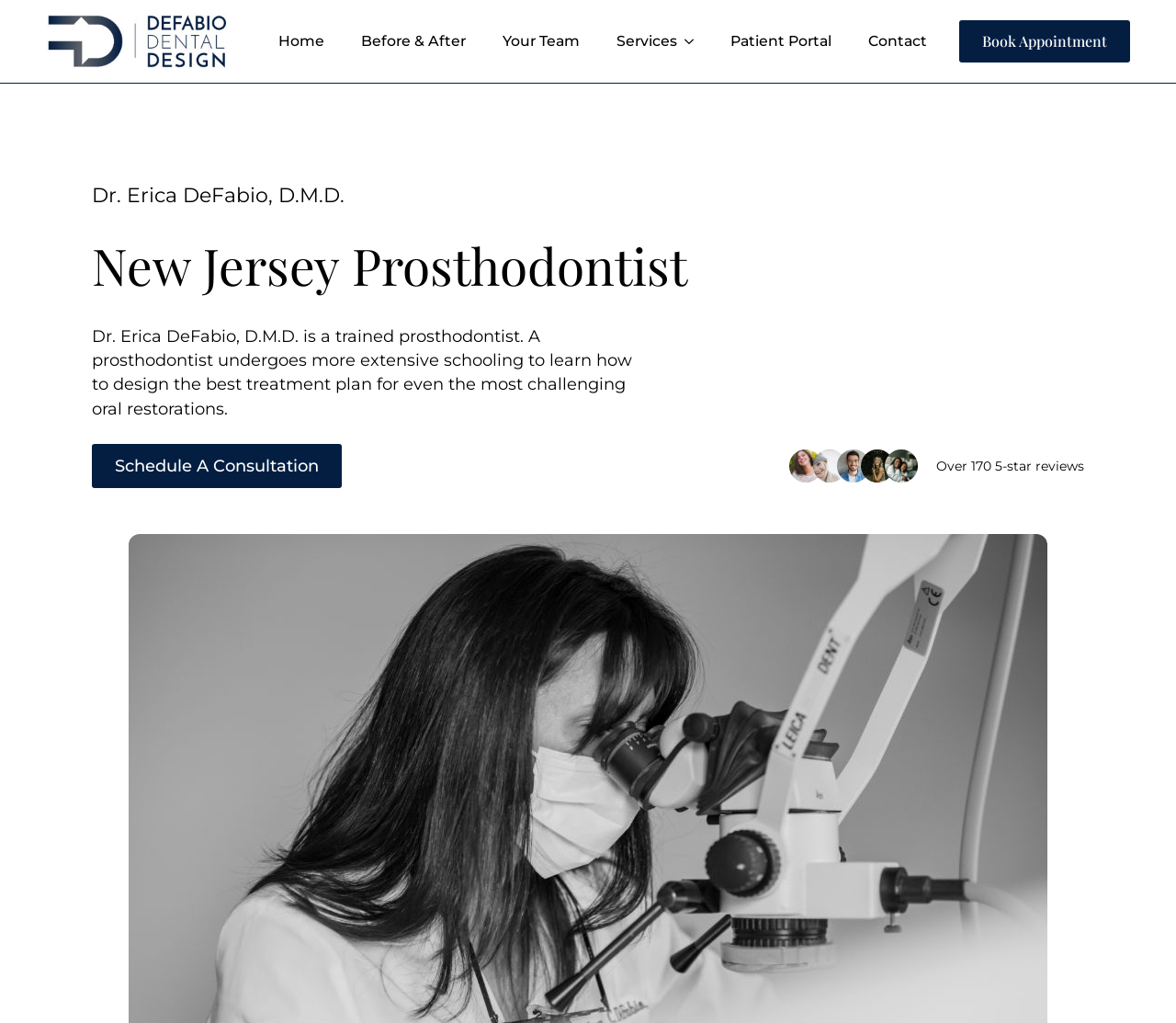Determine the bounding box coordinates of the area to click in order to meet this instruction: "Click the 'Schedule A Consultation' link".

[0.078, 0.434, 0.291, 0.477]